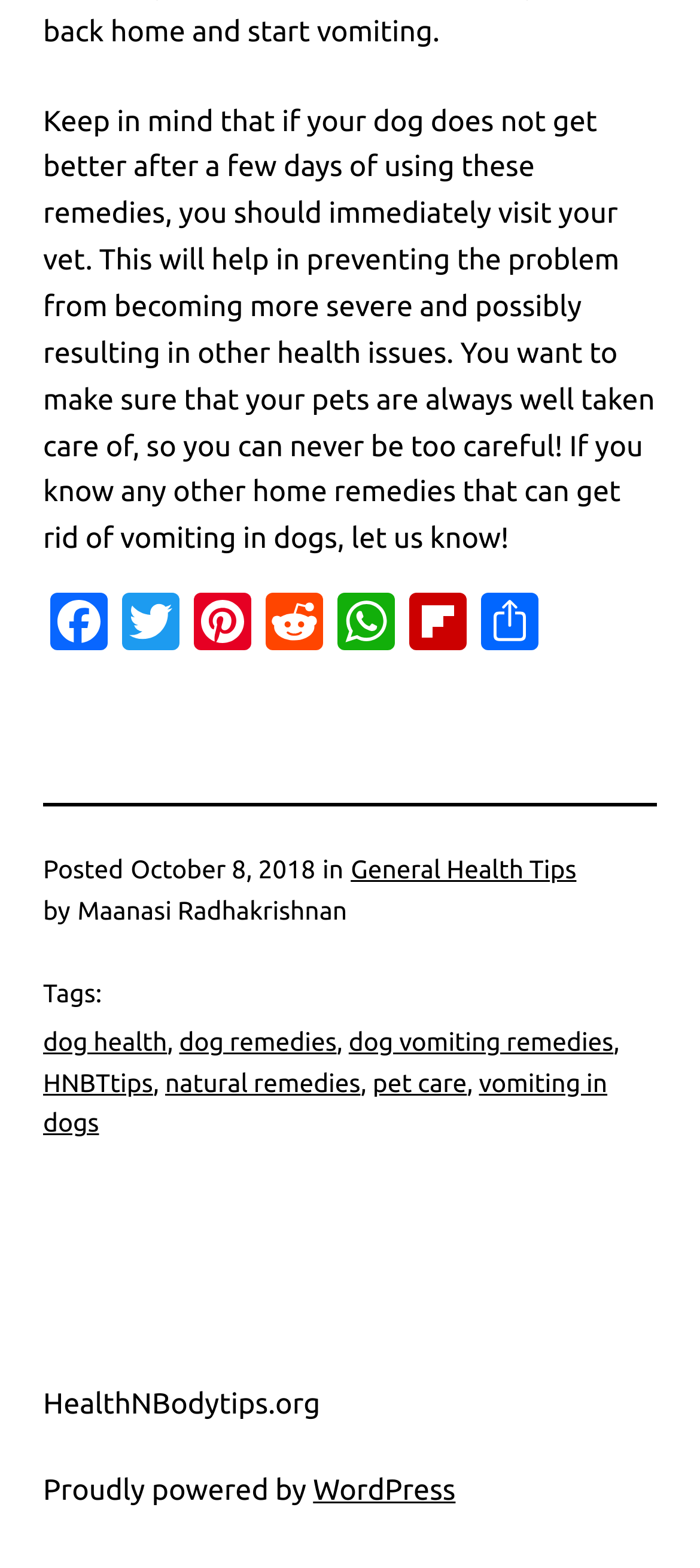Locate the bounding box of the UI element described by: "Reddit" in the given webpage screenshot.

[0.369, 0.378, 0.472, 0.42]